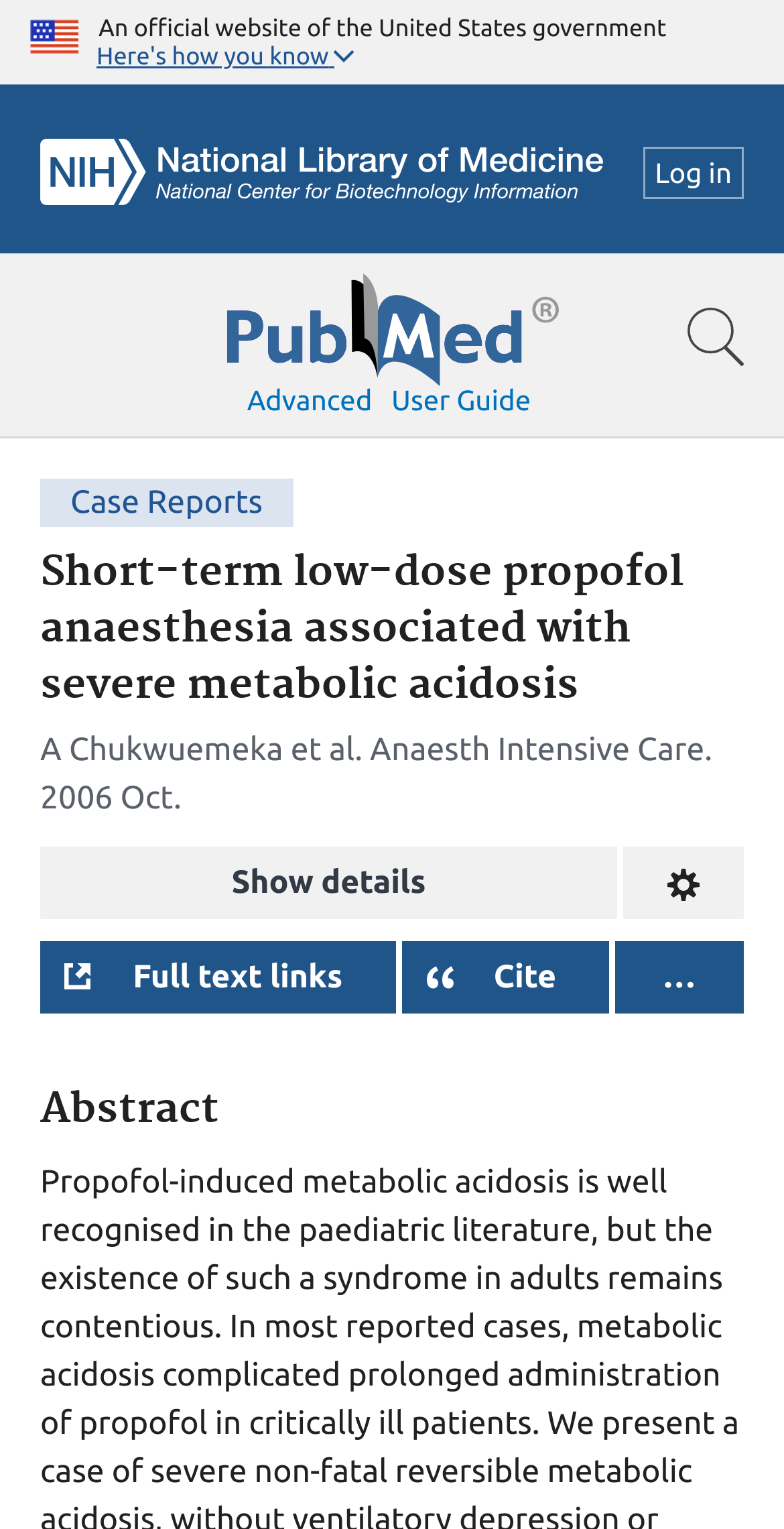What is the name of the author?
Look at the image and respond to the question as thoroughly as possible.

I found the author's name by looking at the section that appears to be the article's metadata, where I saw the text 'A Chukwuemeka' followed by 'et al.', which is a common abbreviation for 'and others' in academic writing, indicating that A Chukwuemeka is one of the authors of the article.